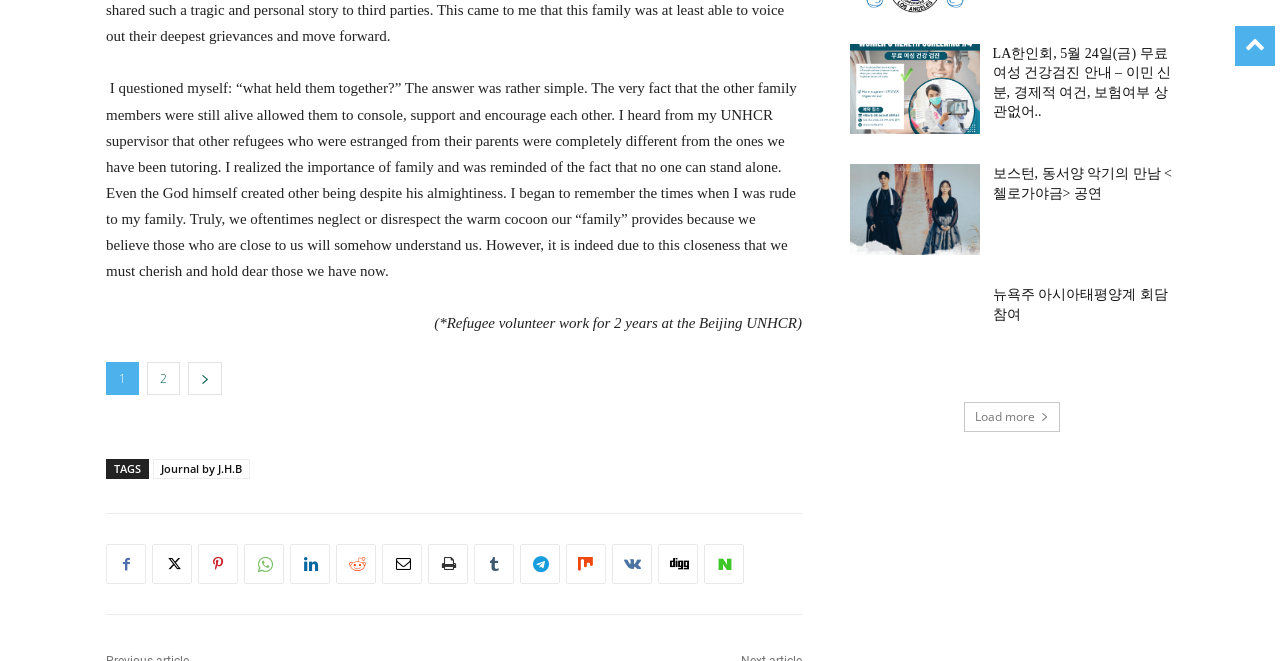Highlight the bounding box coordinates of the element you need to click to perform the following instruction: "Read the journal by J.H.B."

[0.12, 0.695, 0.195, 0.725]